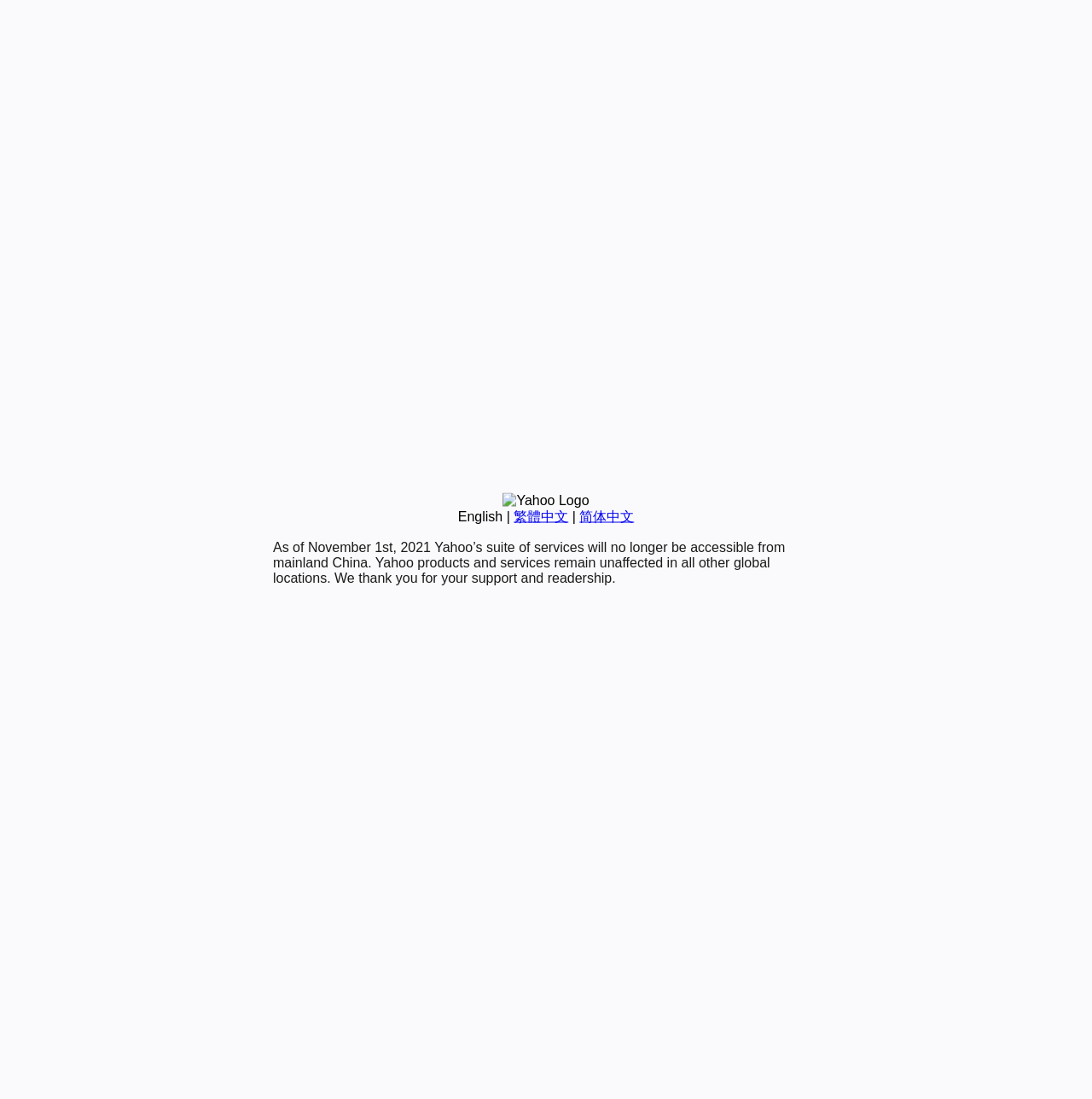Determine the bounding box coordinates for the HTML element mentioned in the following description: "繁體中文". The coordinates should be a list of four floats ranging from 0 to 1, represented as [left, top, right, bottom].

[0.47, 0.463, 0.52, 0.476]